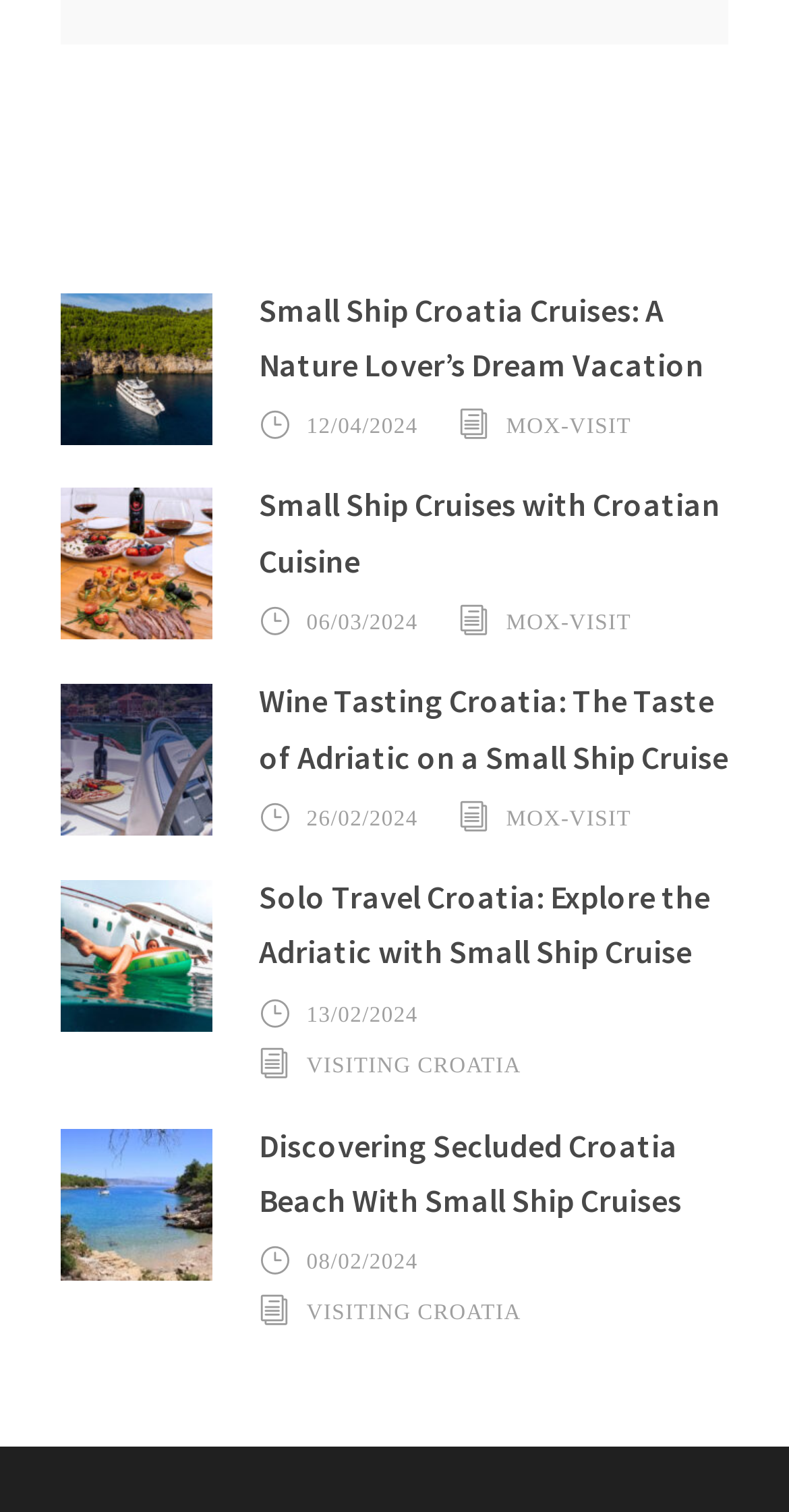What is the topic of the image with the text 'croatia small ship cruise'?
Could you answer the question in a detailed manner, providing as much information as possible?

I found the topic by looking at the image element with the OCR text 'croatia small ship cruise' which is a child element of the link with the same text.